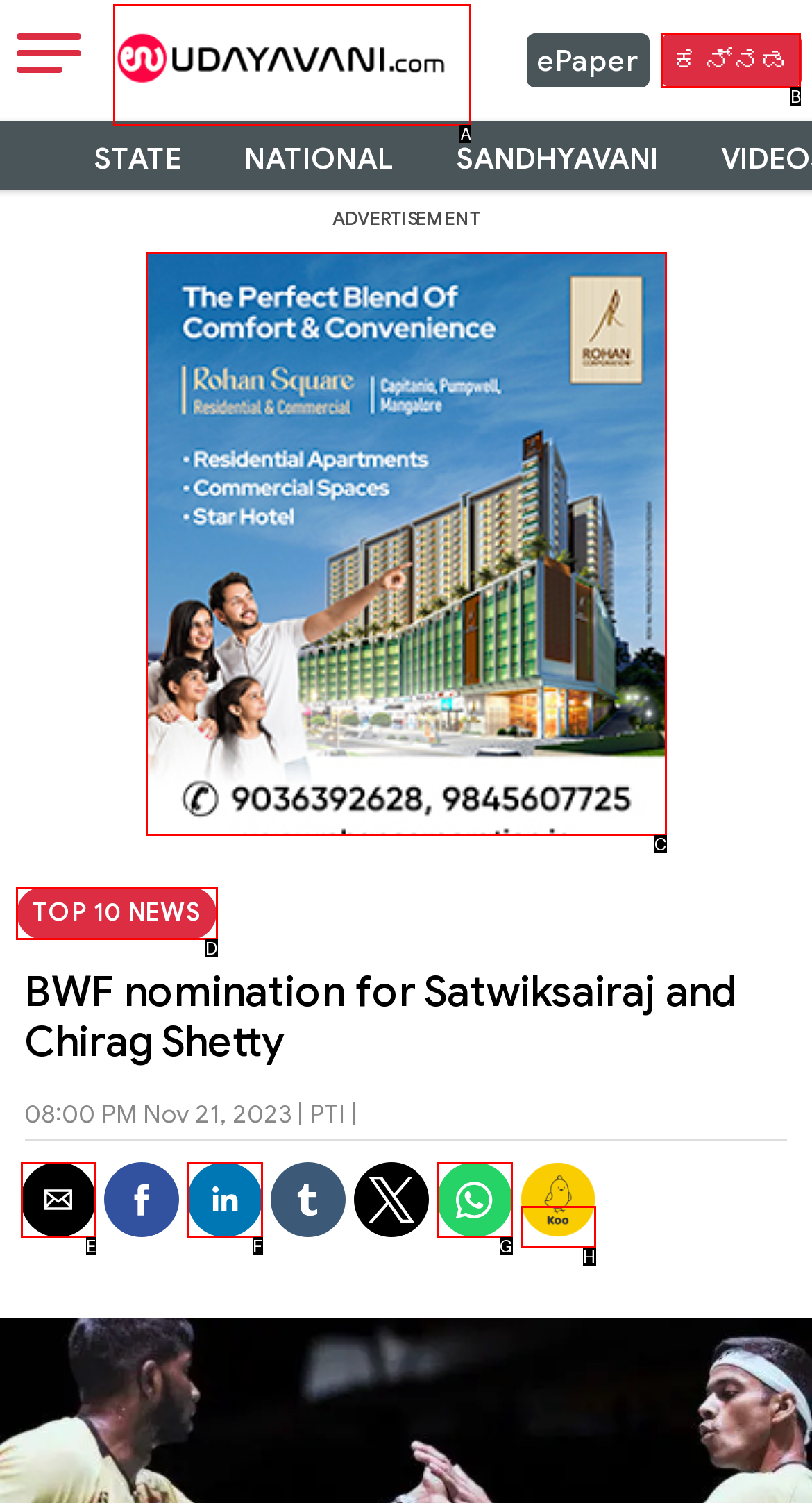Select the correct option based on the description: parent_node: ಕನ್ನಡ
Answer directly with the option’s letter.

A